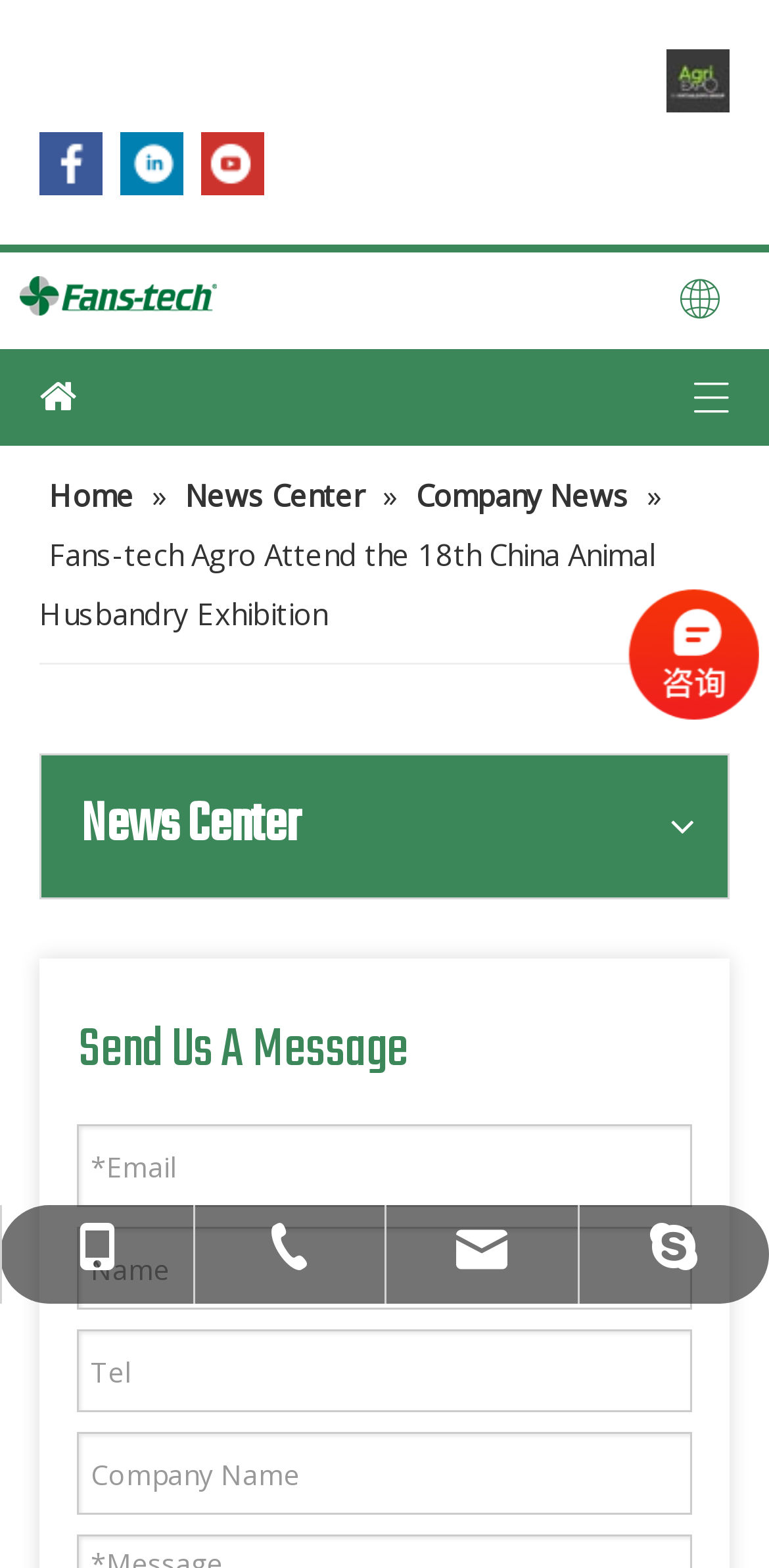How many social media links are present?
Refer to the screenshot and deliver a thorough answer to the question presented.

There are three social media links present: Facebook, Linkedin, and Youtube.